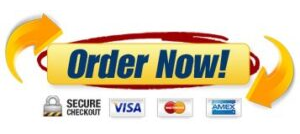Offer a detailed narrative of the scene shown in the image.

The image features a prominent "Order Now!" button, designed for an academic writing service. This eye-catching graphic is set against a bright yellow background and includes bold blue lettering that compels immediate attention. Surrounding the button are two dynamic arrows that suggest prompt action and direction, enhancing its visual appeal.

Below the button, various payment options are displayed, including icons for secured checkout and major credit cards such as Visa, MasterCard, and American Express. This integration indicates the service's commitment to secure transactions, reassuring potential customers of safe purchasing practices. Overall, the image serves as a strong call to action, inviting users to easily place their orders for assistance with various academic tasks, including nursing homework assignments.